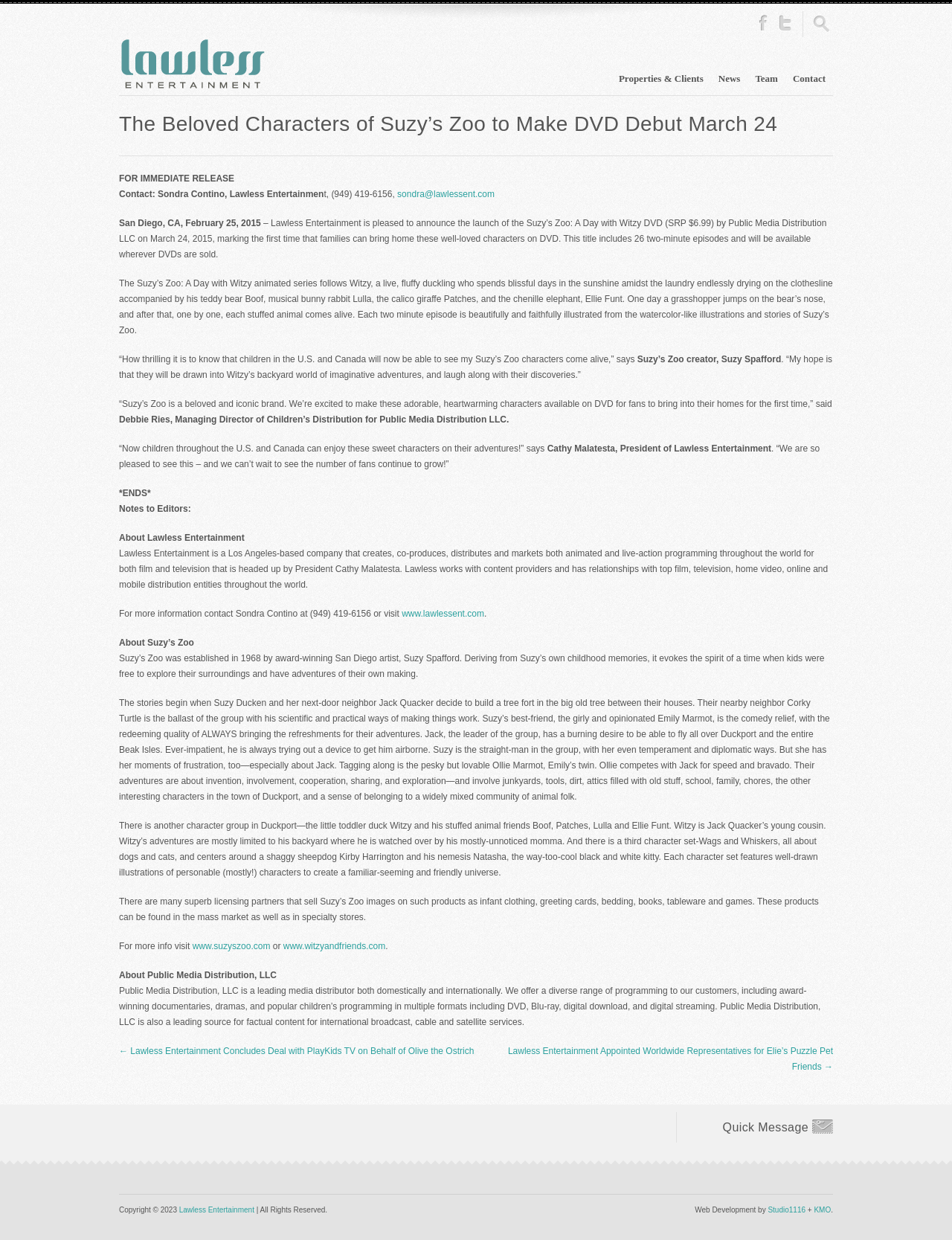Can you specify the bounding box coordinates of the area that needs to be clicked to fulfill the following instruction: "search"?

[0.854, 0.012, 0.871, 0.026]